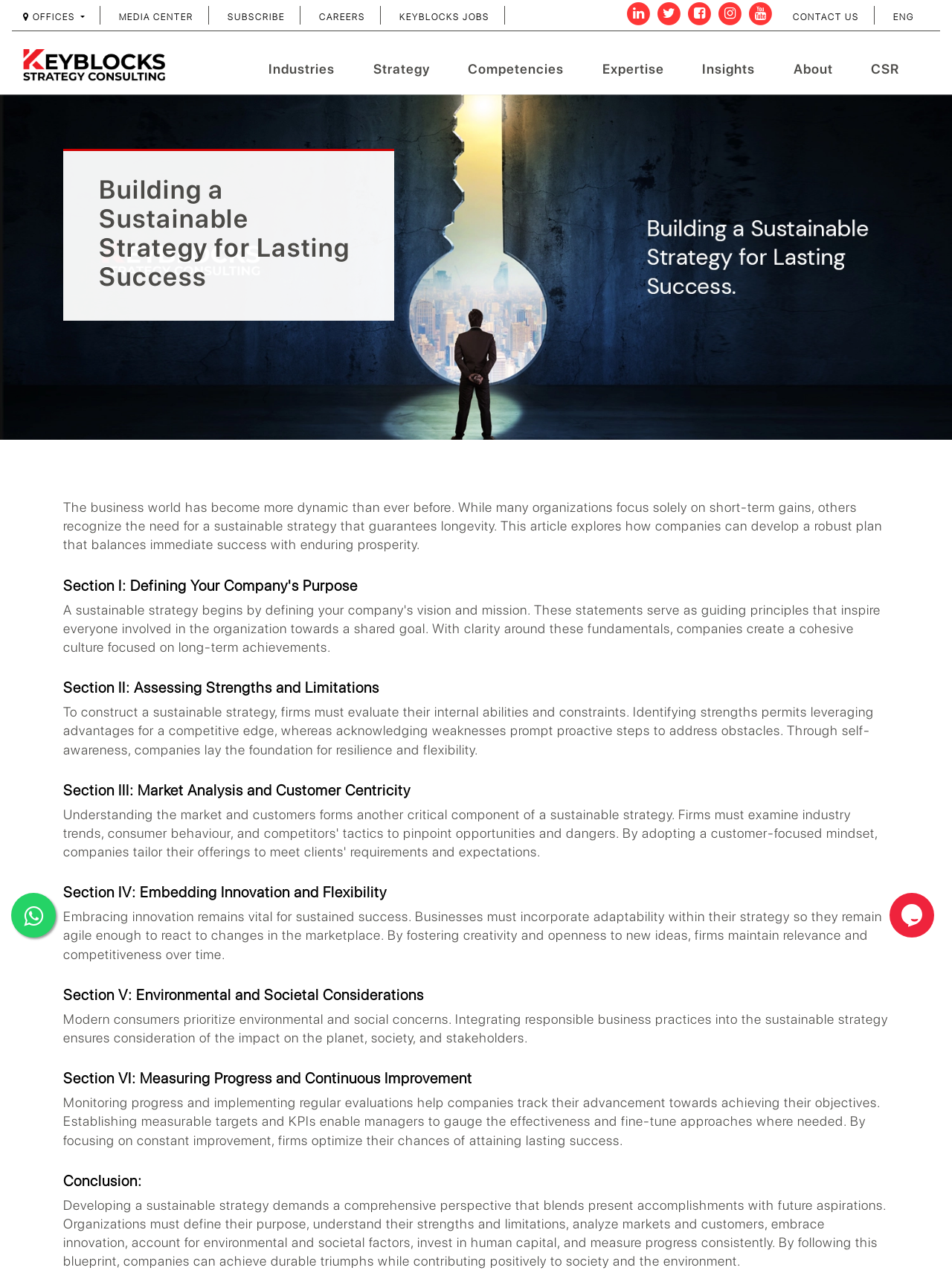Highlight the bounding box coordinates of the region I should click on to meet the following instruction: "Click the CAREERS button".

[0.335, 0.009, 0.396, 0.017]